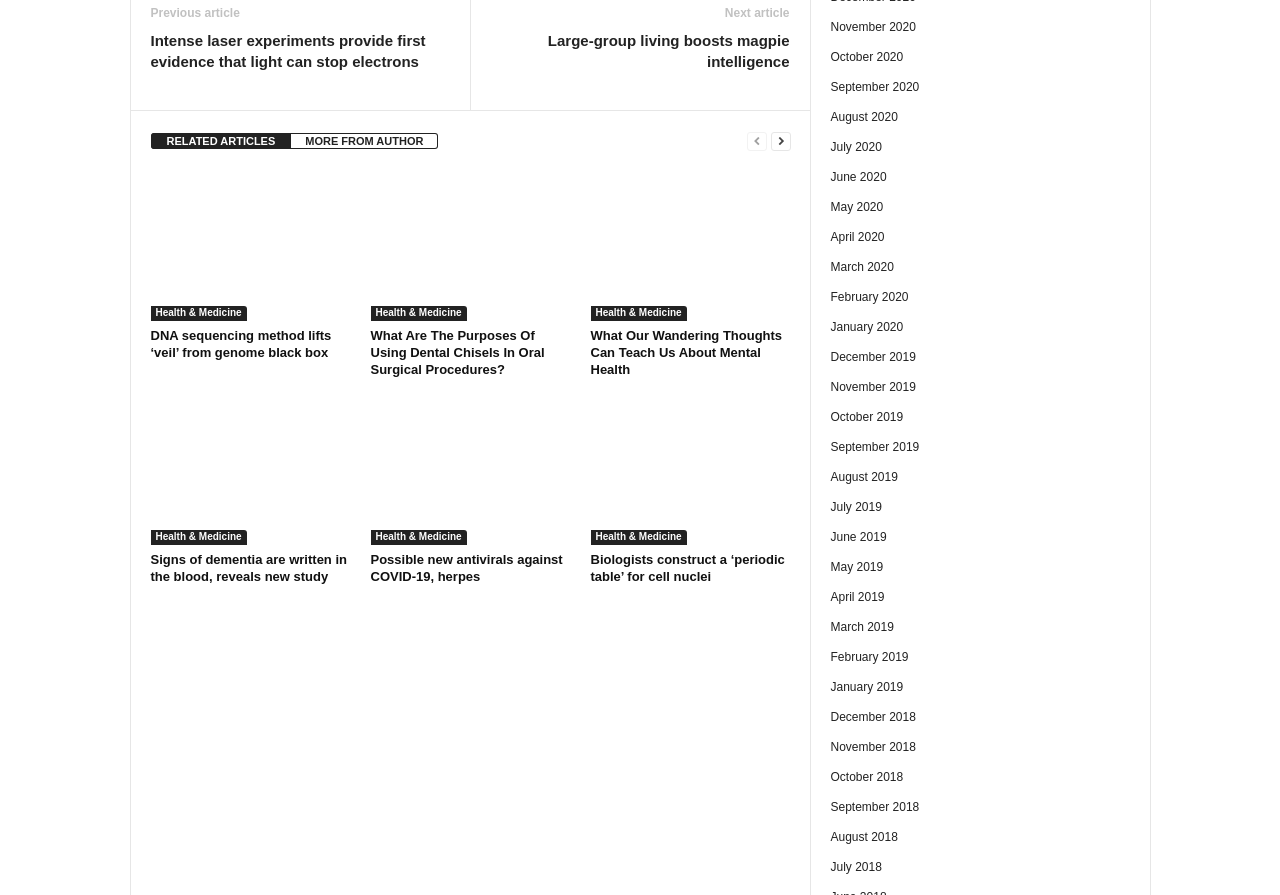Please find the bounding box coordinates in the format (top-left x, top-left y, bottom-right x, bottom-right y) for the given element description. Ensure the coordinates are floating point numbers between 0 and 1. Description: Contact

None